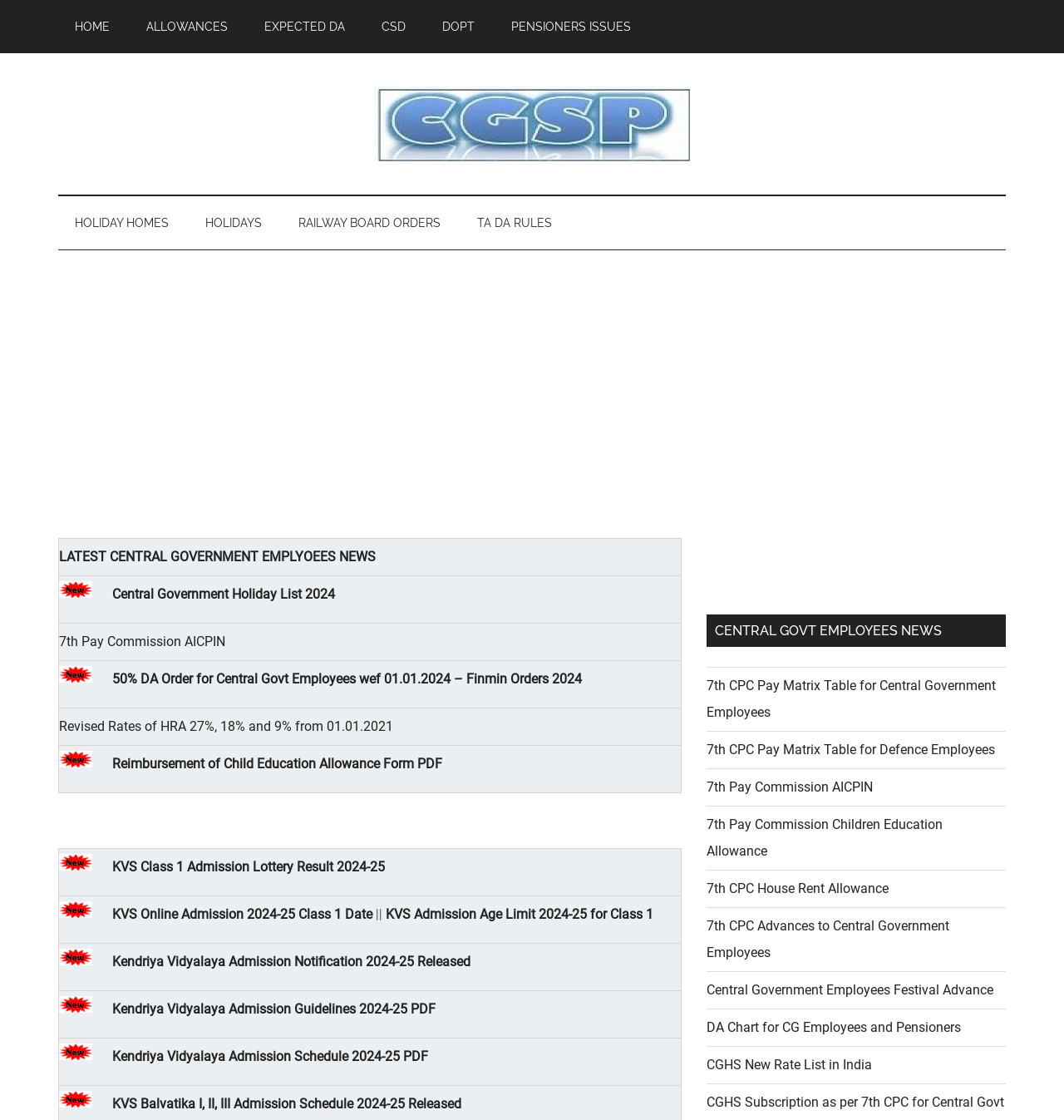Predict the bounding box of the UI element that fits this description: "Expected DA".

[0.233, 0.0, 0.34, 0.048]